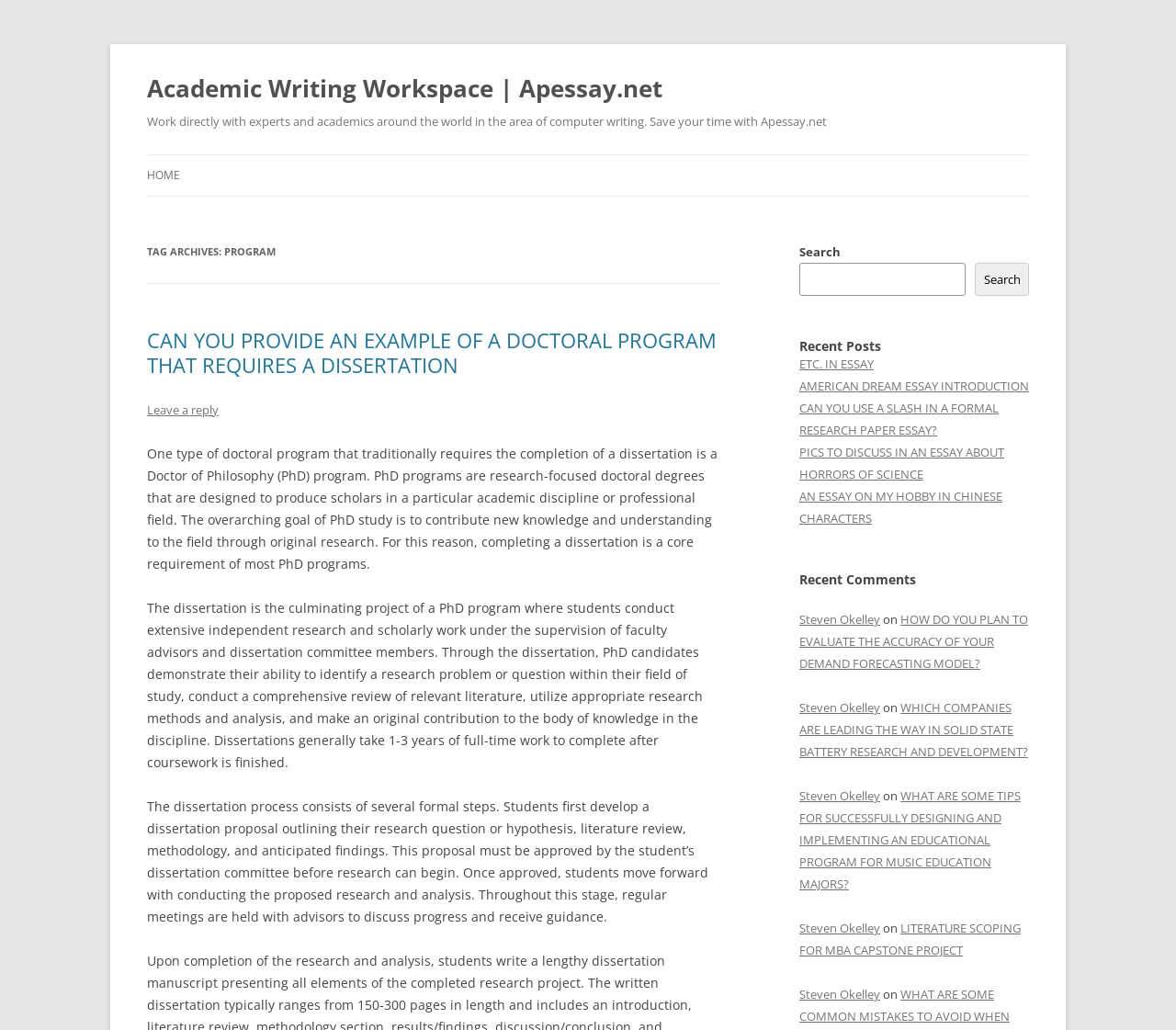Answer the question briefly using a single word or phrase: 
What is the main purpose of this website?

Academic writing workspace